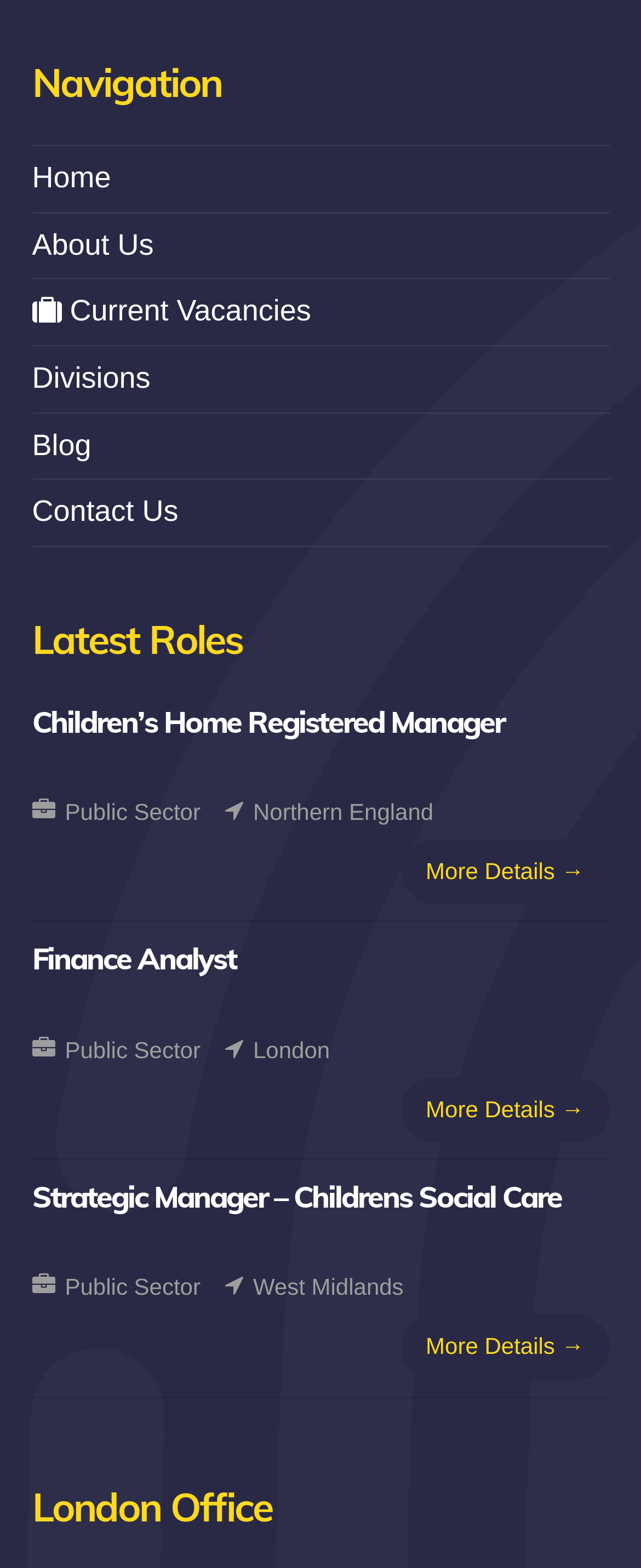What is the last section heading on this page?
Analyze the image and deliver a detailed answer to the question.

The last section heading on this page is 'London Office' because it is the last heading element with a bounding box coordinate of [0.05, 0.944, 0.95, 0.979], indicating that it is located at the bottom of the page.